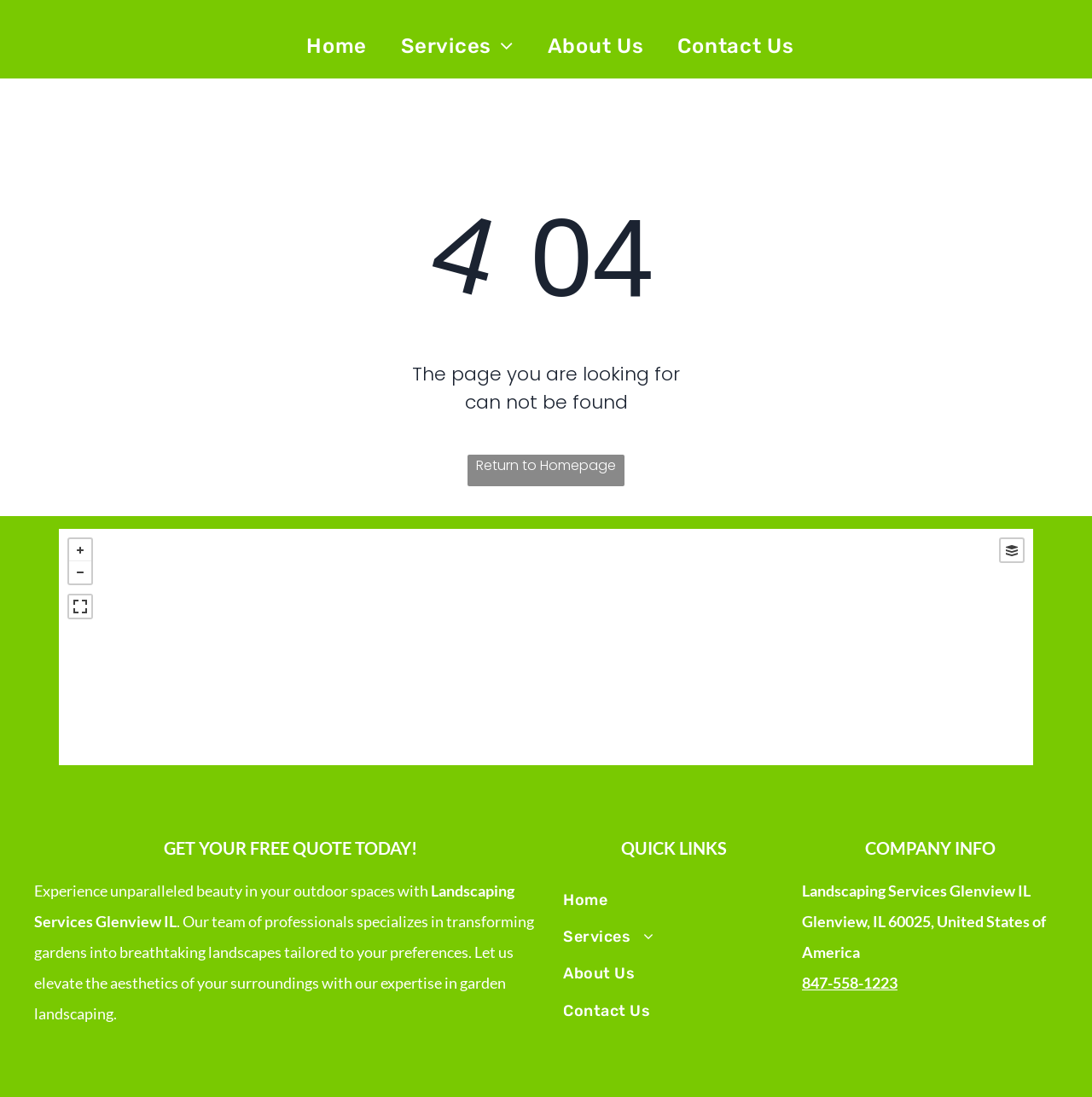Give a one-word or one-phrase response to the question: 
How many quick links are there?

5